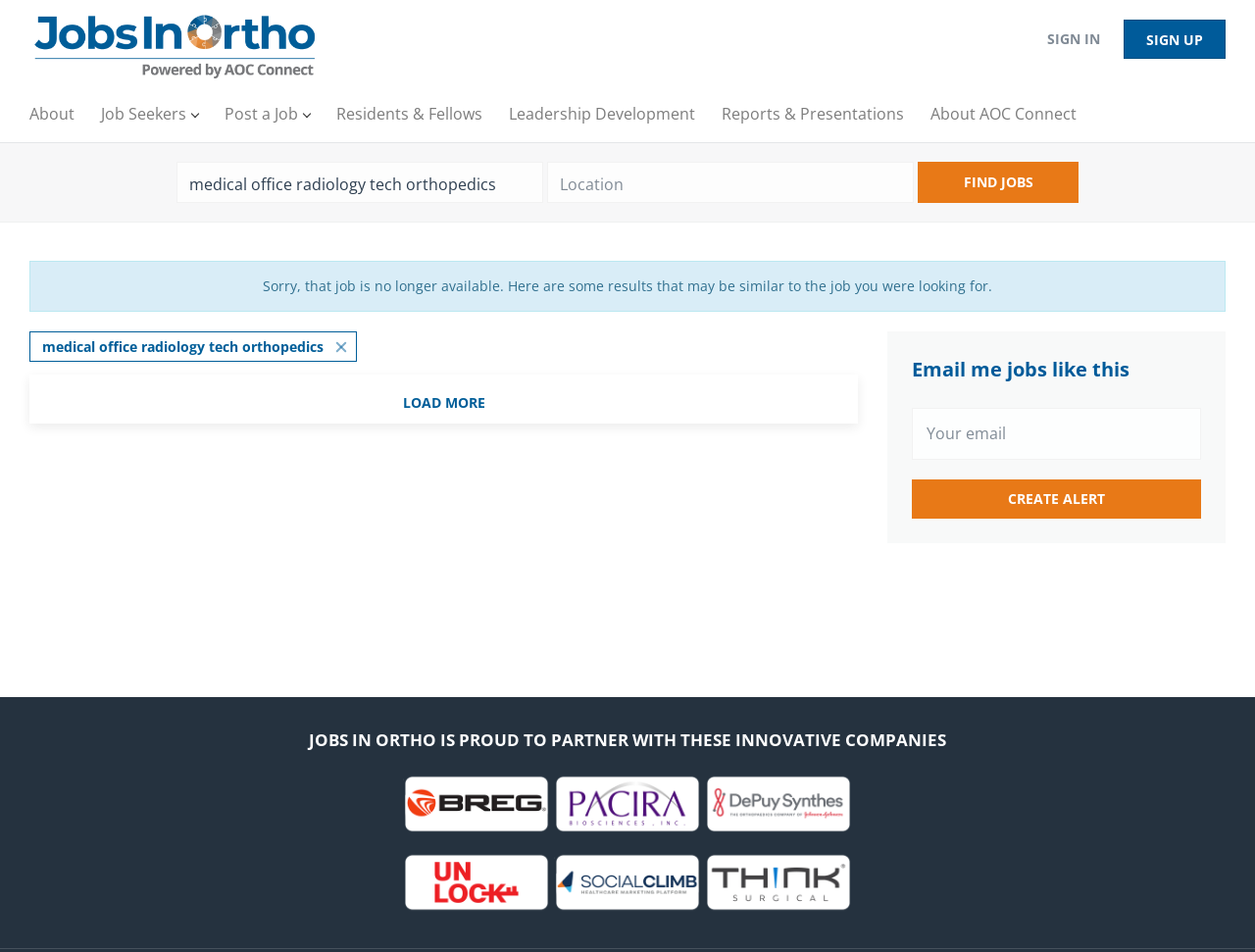Pinpoint the bounding box coordinates of the clickable area necessary to execute the following instruction: "Sign in". The coordinates should be given as four float numbers between 0 and 1, namely [left, top, right, bottom].

[0.823, 0.016, 0.888, 0.066]